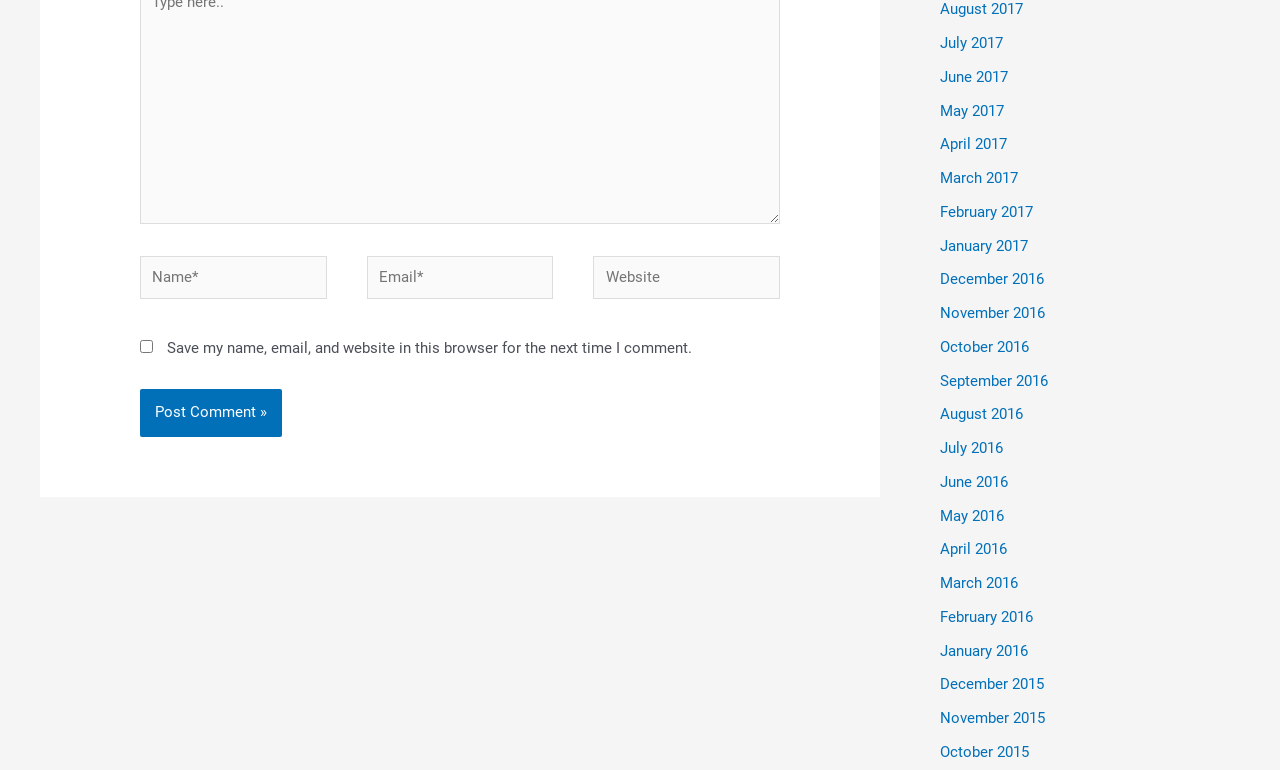Please identify the bounding box coordinates of the element's region that I should click in order to complete the following instruction: "Click the post comment button". The bounding box coordinates consist of four float numbers between 0 and 1, i.e., [left, top, right, bottom].

[0.109, 0.505, 0.22, 0.567]